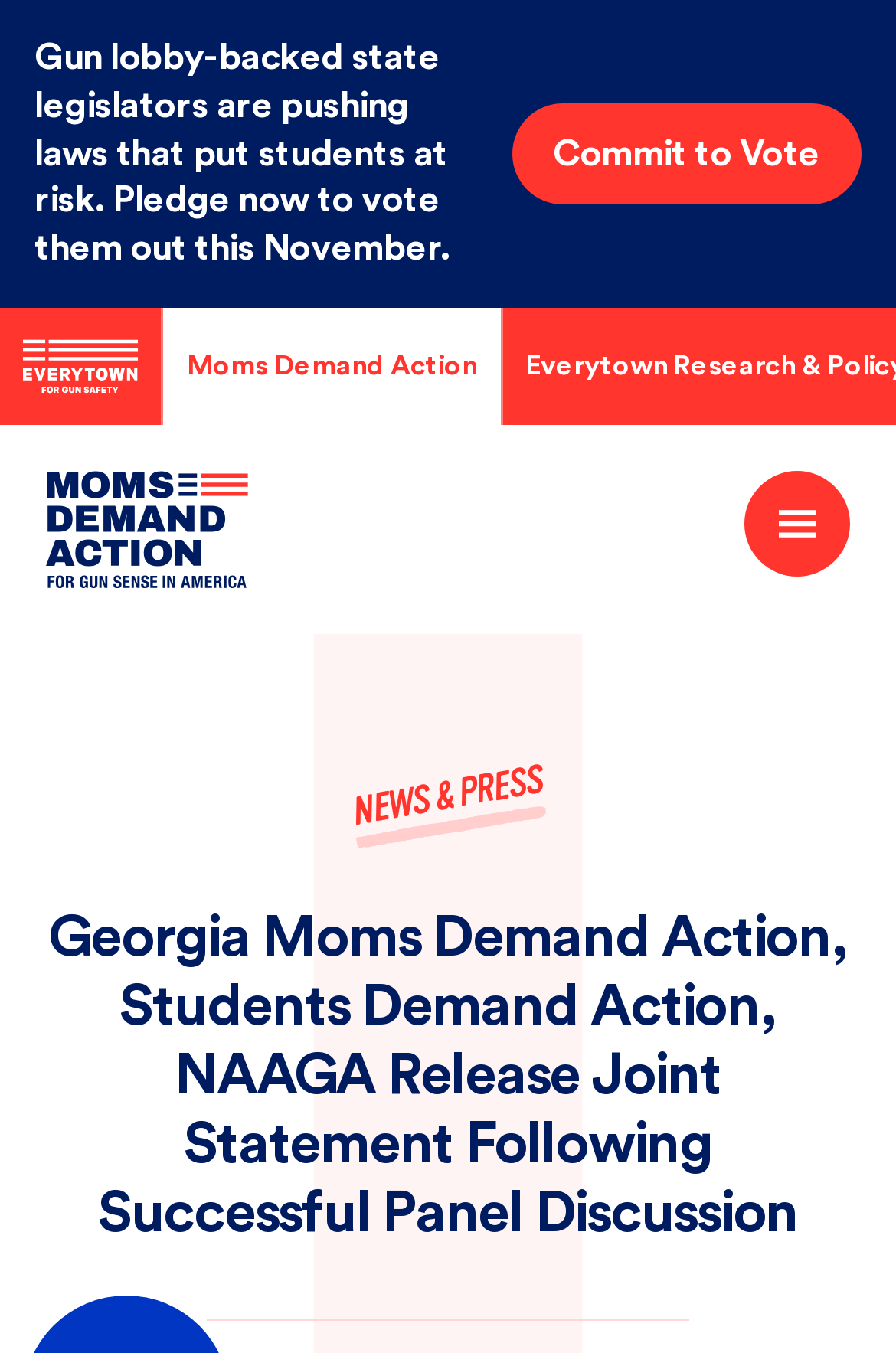Extract the bounding box coordinates of the UI element described by: "Open Menu". The coordinates should include four float numbers ranging from 0 to 1, e.g., [left, top, right, bottom].

[0.831, 0.348, 0.949, 0.426]